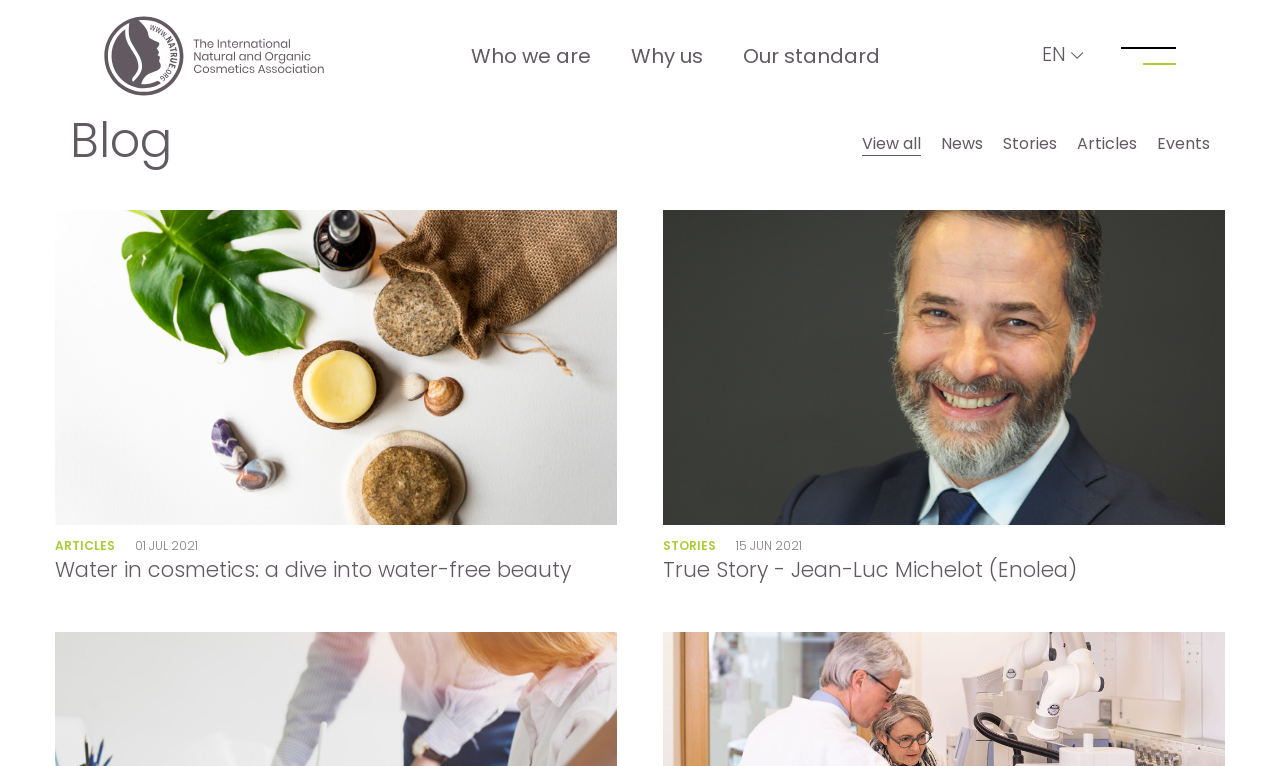Please provide a brief answer to the question using only one word or phrase: 
What is the date of the article 'True Story - Jean-Luc Michelot (Enolea)'?

15 JUN 2021